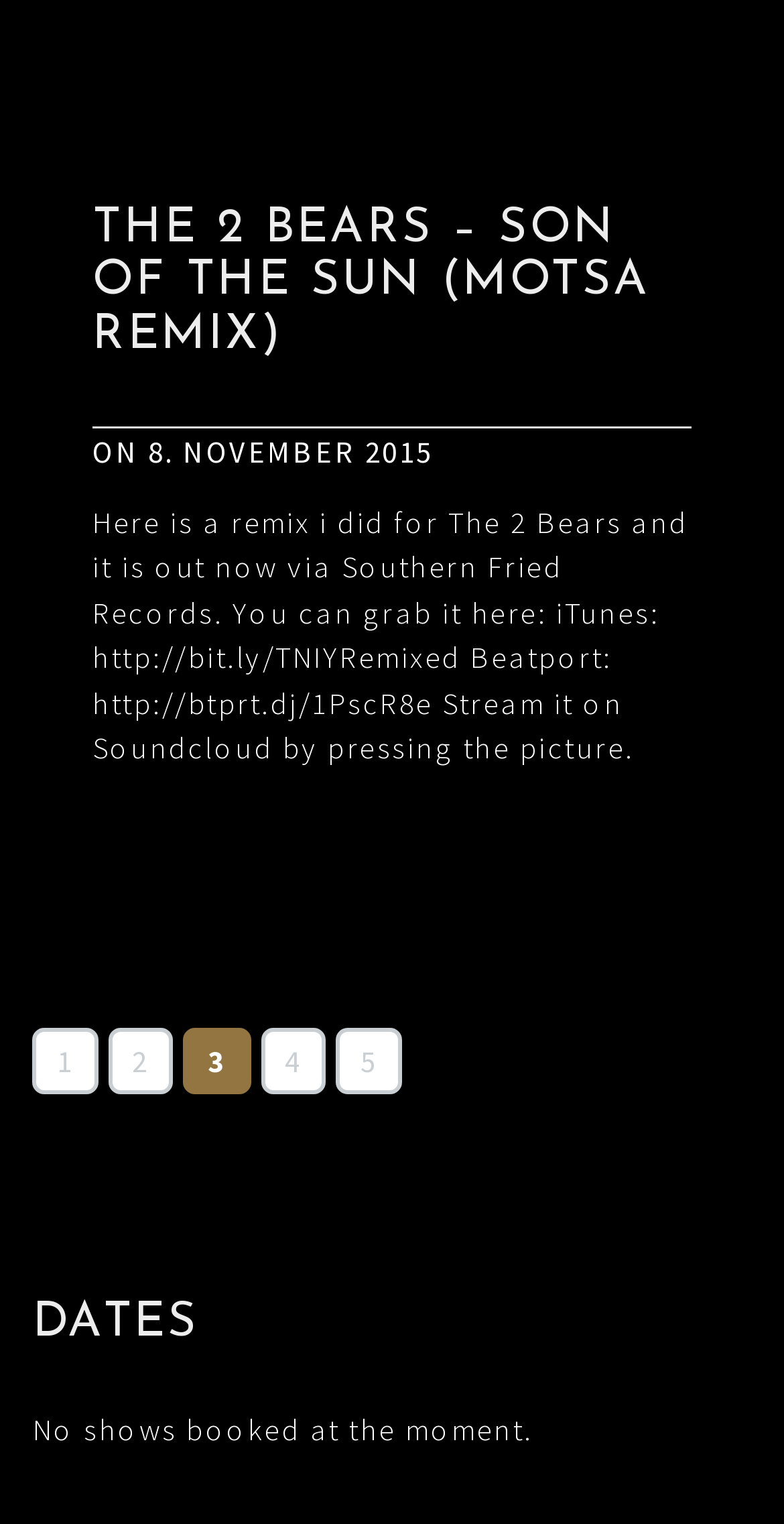Are there any upcoming shows? Look at the image and give a one-word or short phrase answer.

No